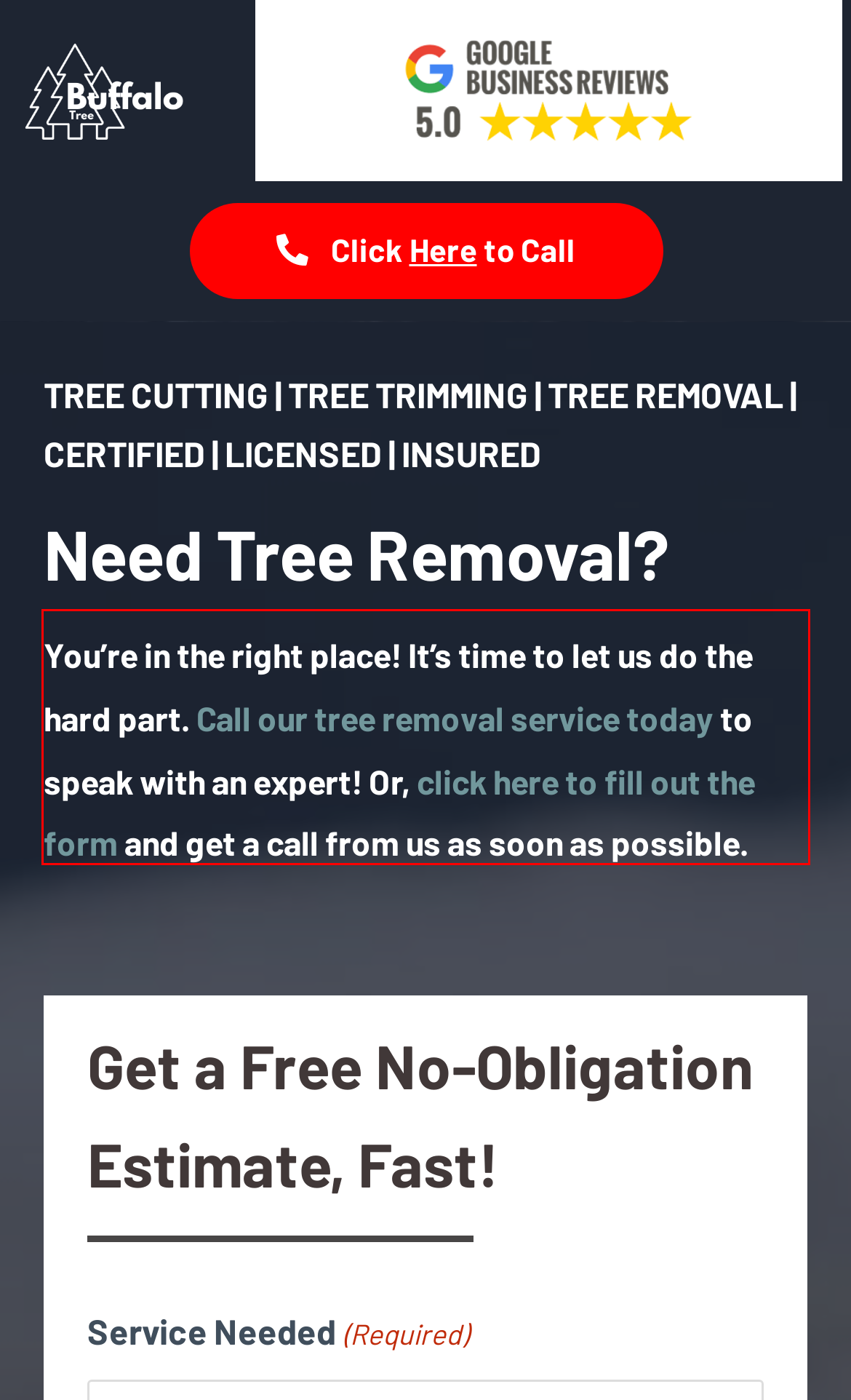You are provided with a screenshot of a webpage featuring a red rectangle bounding box. Extract the text content within this red bounding box using OCR.

You’re in the right place! It’s time to let us do the hard part. Call our tree removal service today to speak with an expert! Or, click here to fill out the form and get a call from us as soon as possible.